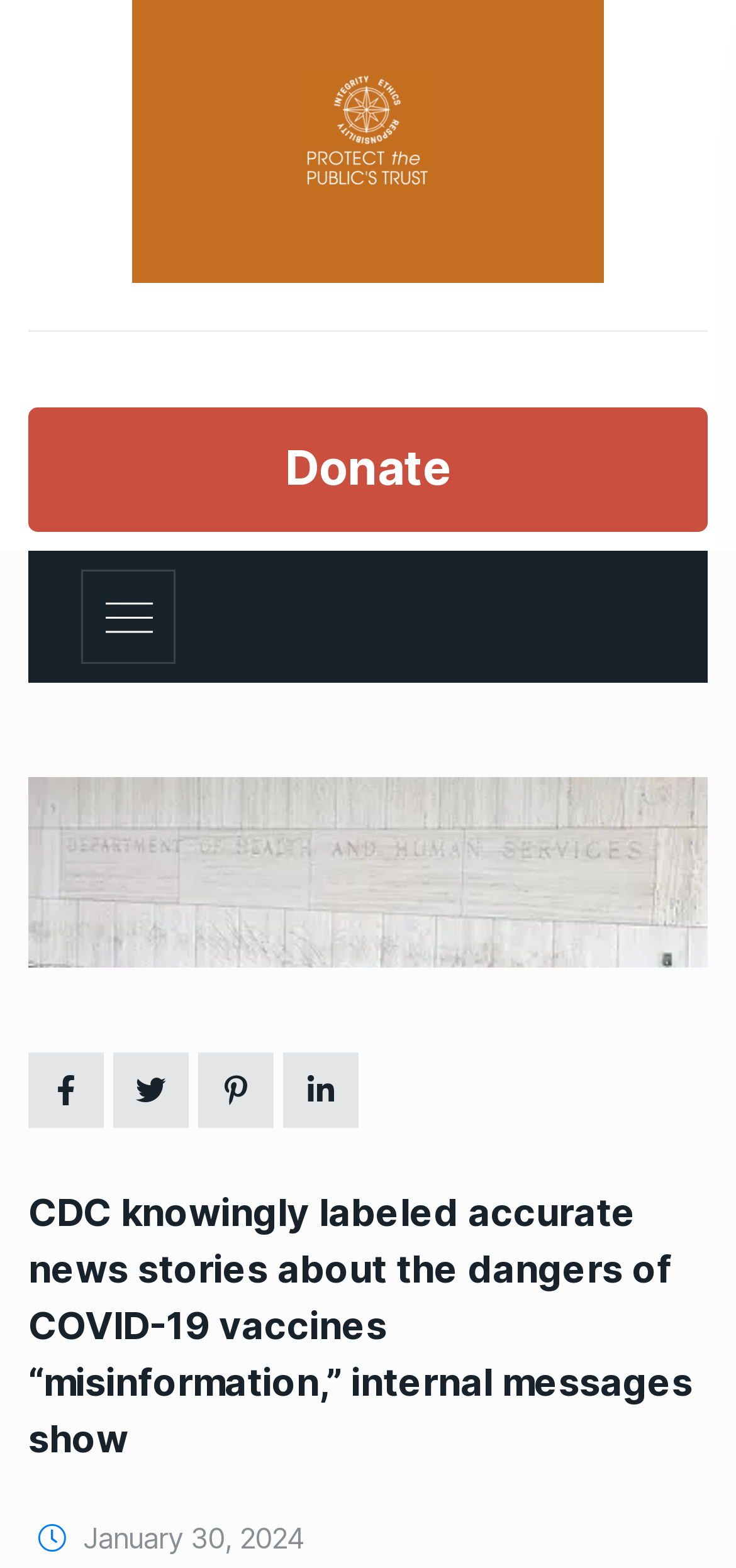Answer the question briefly using a single word or phrase: 
What is the purpose of the button at the top?

Donate